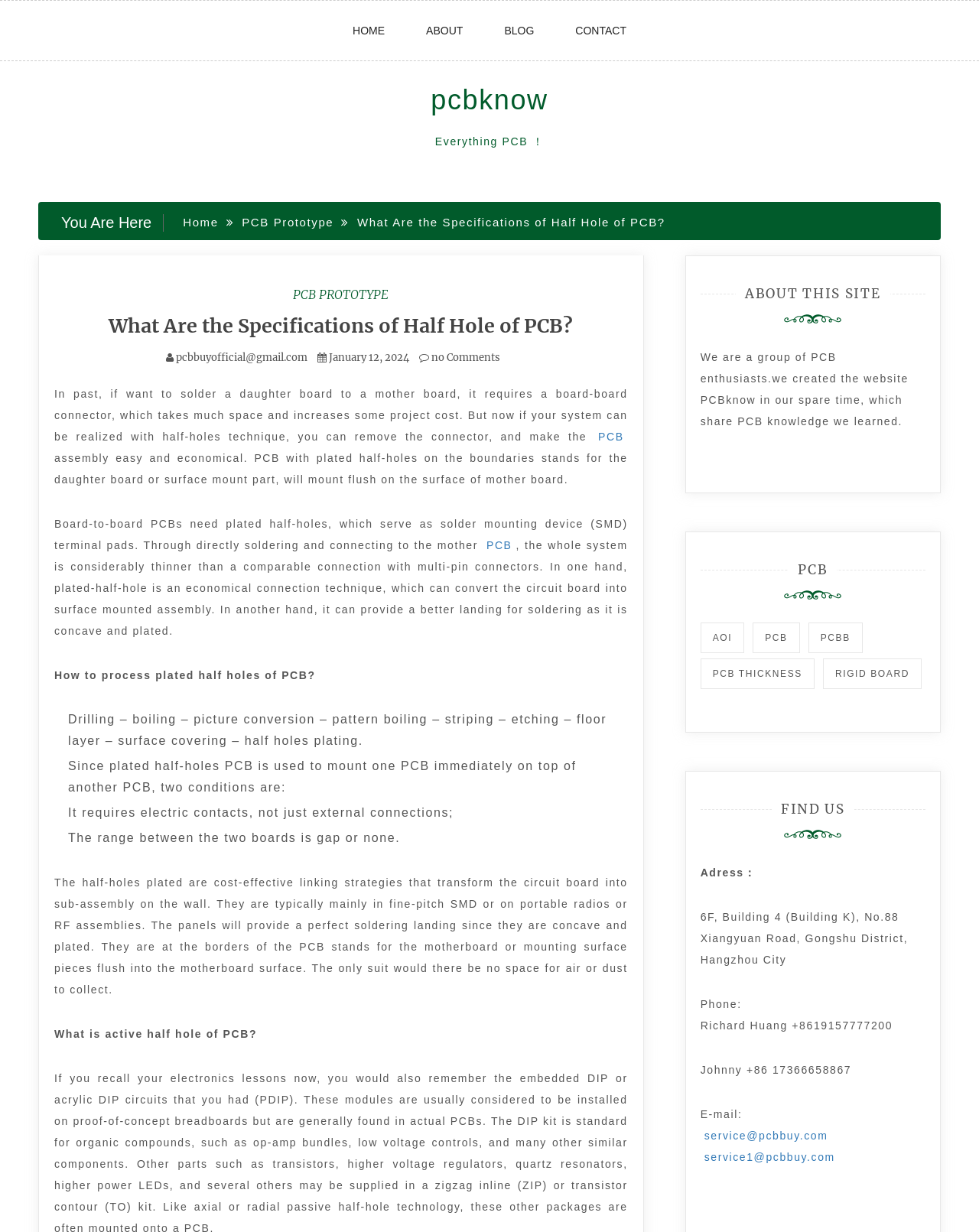Write a detailed summary of the webpage, including text, images, and layout.

This webpage is about the specifications of half holes of PCB (Printed Circuit Board) and provides detailed information on the topic. At the top, there are navigation links to "HOME", "ABOUT", "BLOG", and "CONTACT" pages. Below these links, there is a heading "You Are Here" followed by a breadcrumb navigation menu showing the current page's location within the website's hierarchy.

The main content of the page is divided into sections. The first section has a heading "What Are the Specifications of Half Hole of PCB?" and provides an introduction to the topic. The text explains how half-holes technique can be used to remove connectors and make assembly easier and more economical.

The next section discusses the process of creating plated half holes of PCB, listing the steps involved. Following this, there are sections explaining the conditions required for plated half-holes PCB, the benefits of using half-holes, and what active half hole of PCB means.

On the right side of the page, there is a sidebar with several sections. The first section is "ABOUT THIS SITE" and provides a brief description of the website and its creators. Below this, there are sections for "PCB" and its related topics, including links to other pages on the website. The final section is "FIND US" and provides contact information, including address, phone numbers, and email addresses.

Throughout the page, there are links to other relevant pages and email addresses, allowing users to easily navigate and find more information on the topic.